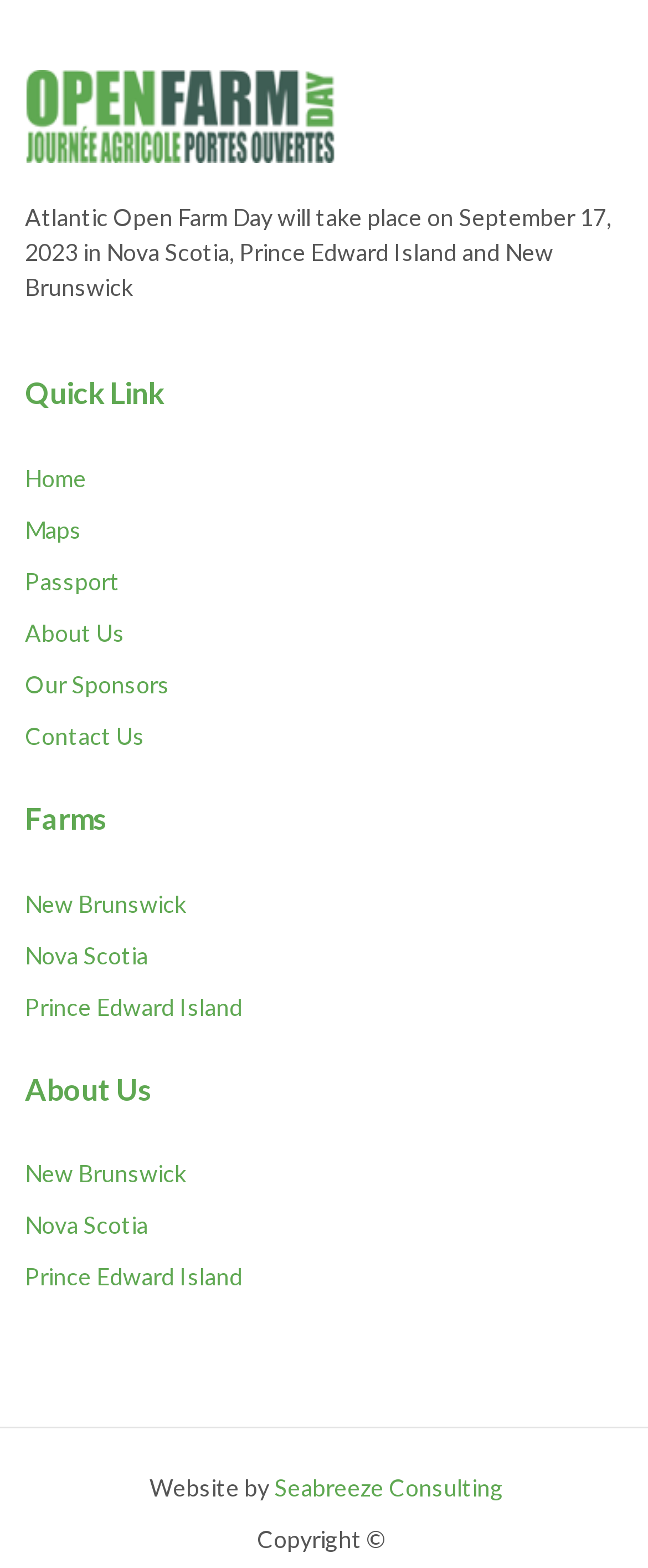How many provinces are listed under Farms?
Based on the visual content, answer with a single word or a brief phrase.

3